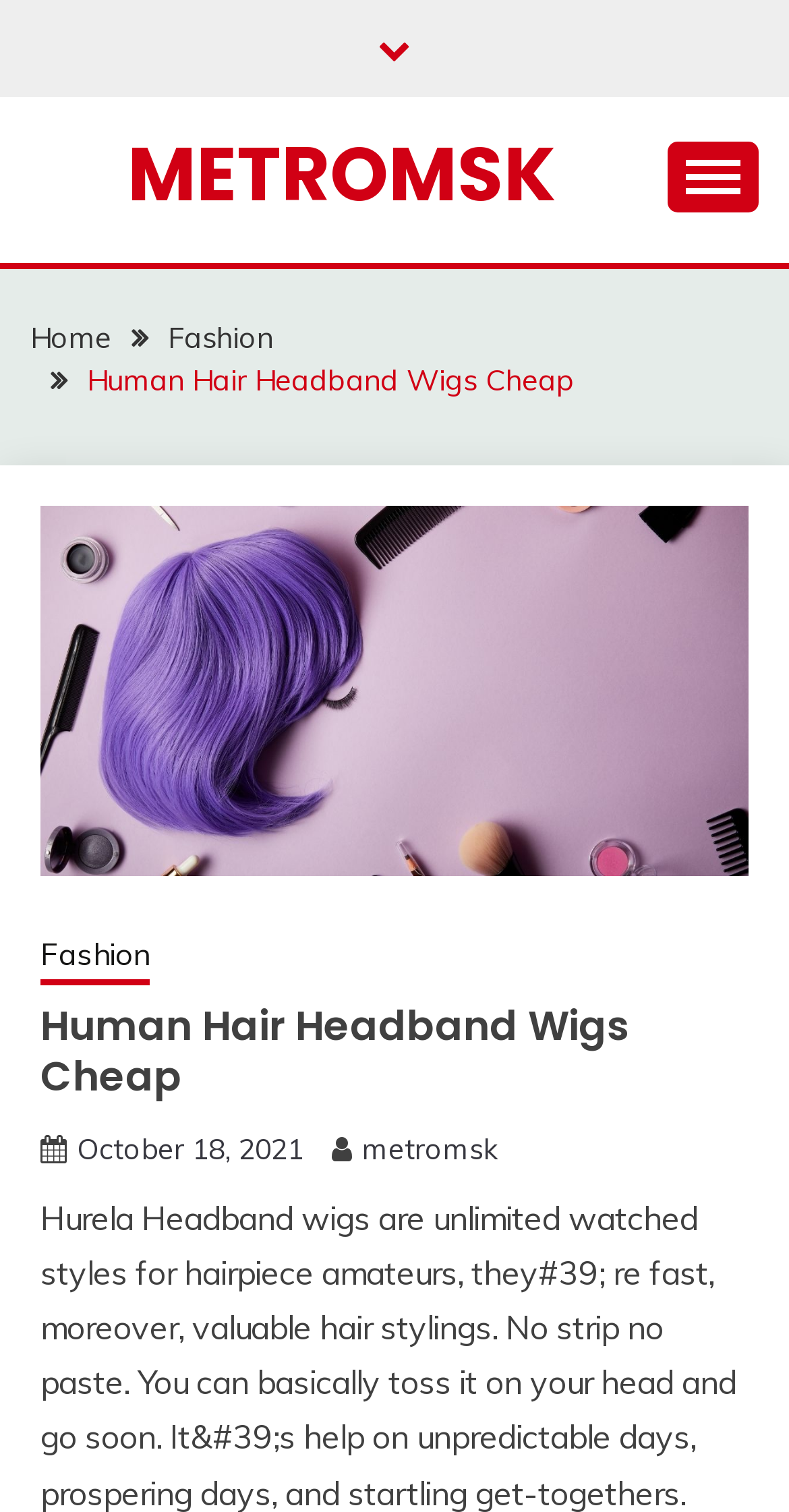Can you determine the bounding box coordinates of the area that needs to be clicked to fulfill the following instruction: "Expand the primary menu"?

[0.846, 0.093, 0.962, 0.14]